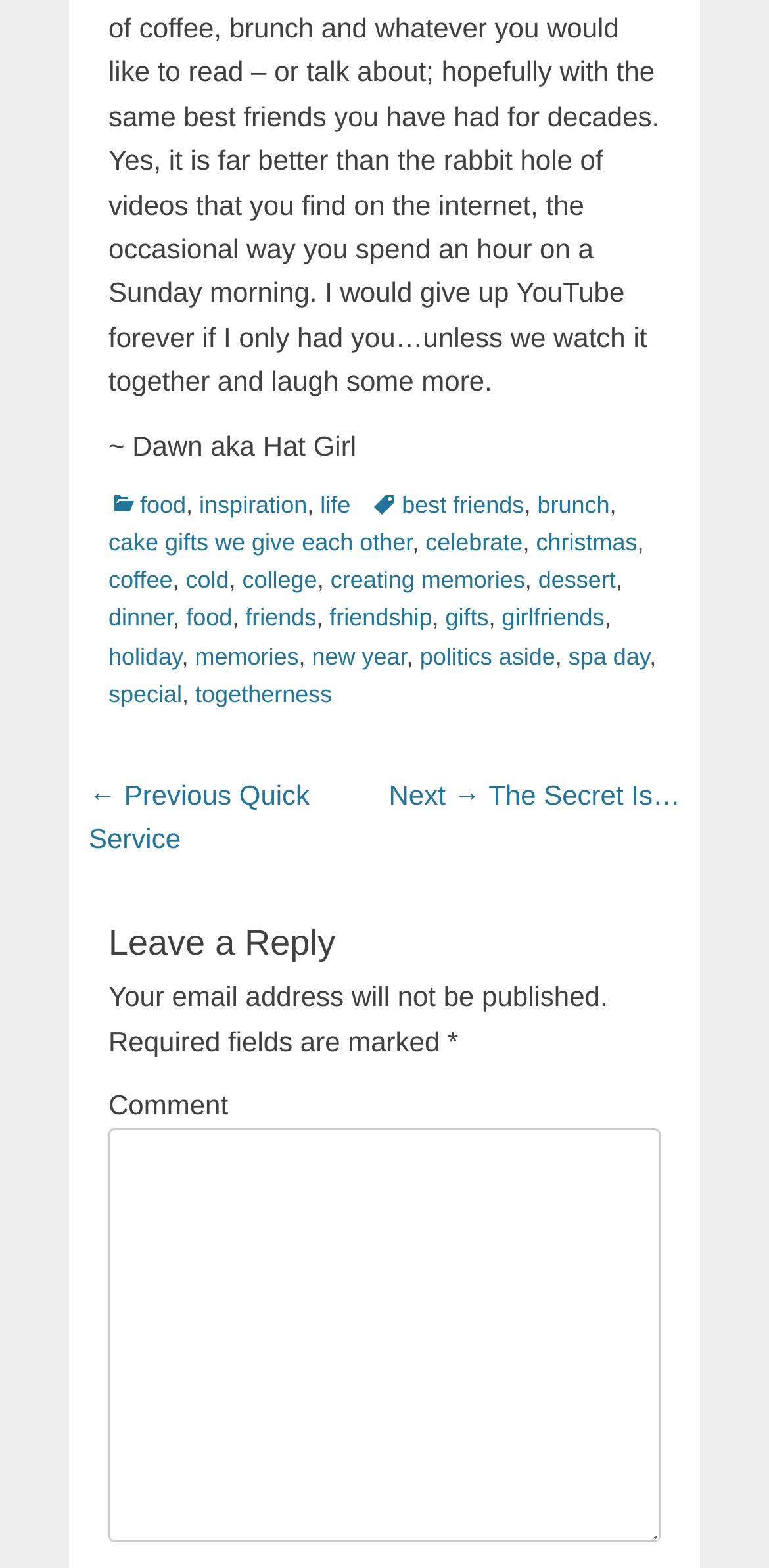What is the name of the blogger?
Please give a detailed and elaborate answer to the question based on the image.

The name of the blogger can be found at the top of the webpage, where it says '~ Dawn aka Hat Girl' in a static text element.